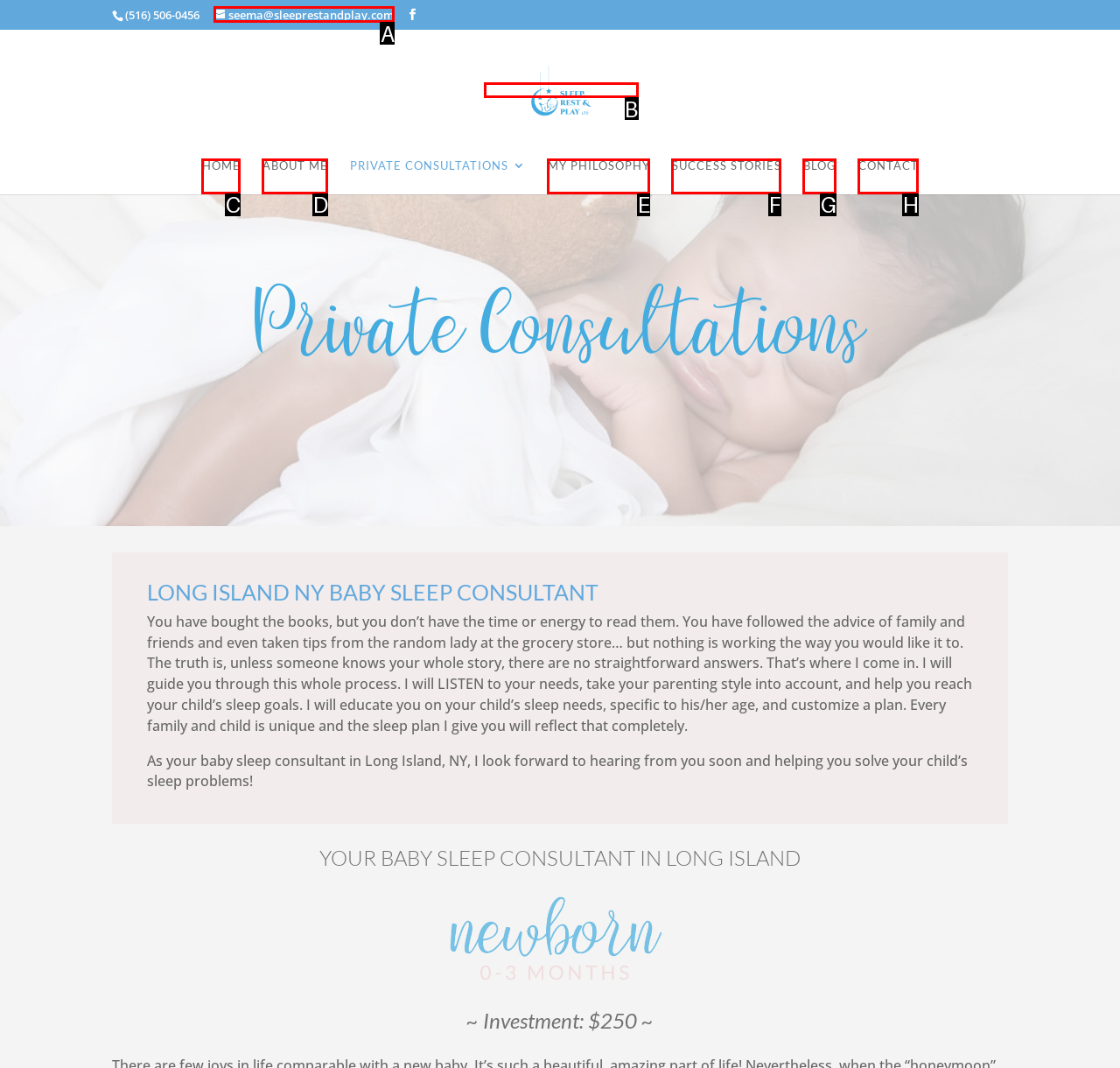Figure out which option to click to perform the following task: Send an email to Seema
Provide the letter of the correct option in your response.

A